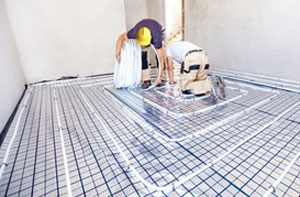What is the worker wearing on their head?
From the image, provide a succinct answer in one word or a short phrase.

Hard hat